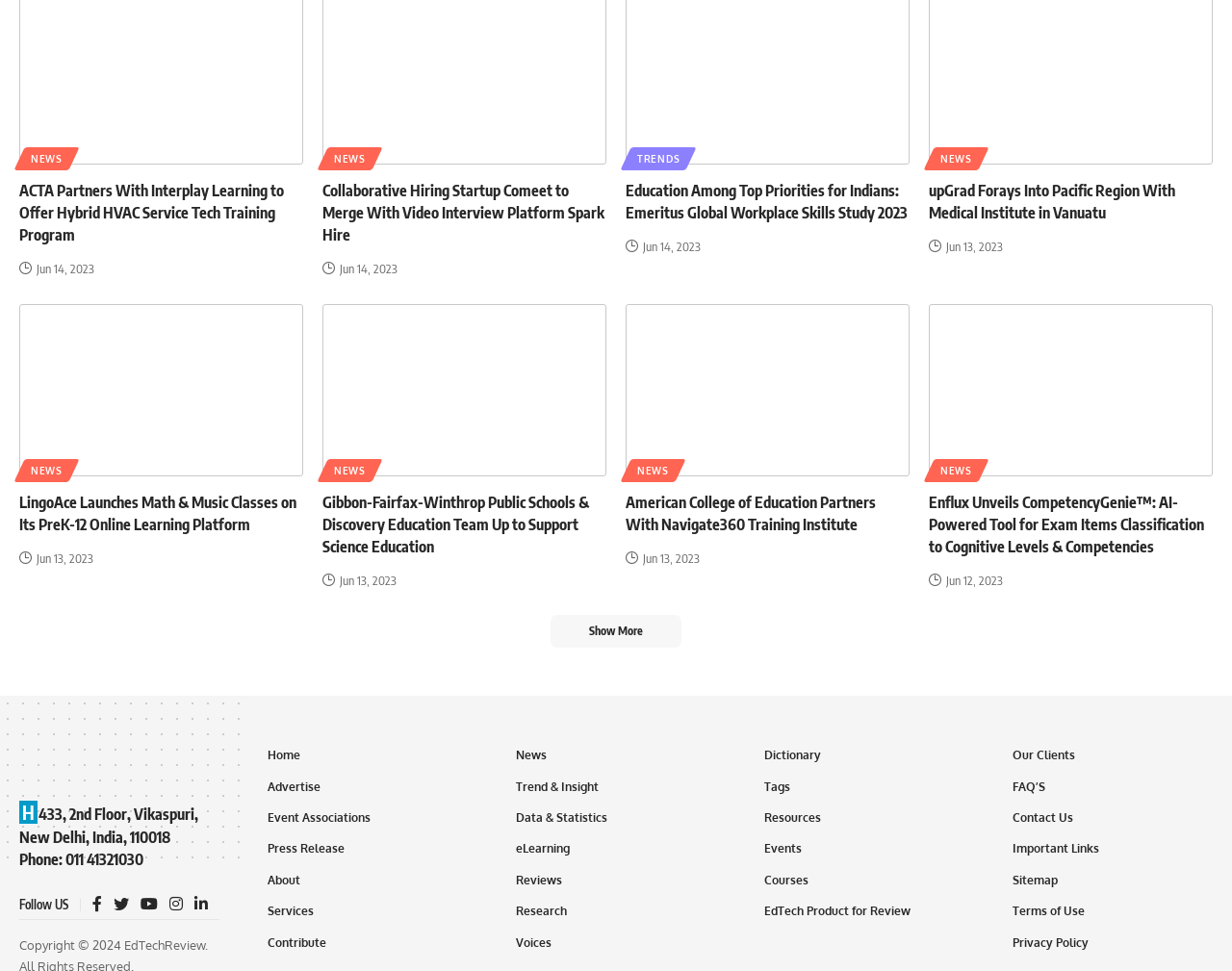Determine the bounding box coordinates of the element that should be clicked to execute the following command: "View more news by clicking 'Show More'".

[0.447, 0.633, 0.553, 0.667]